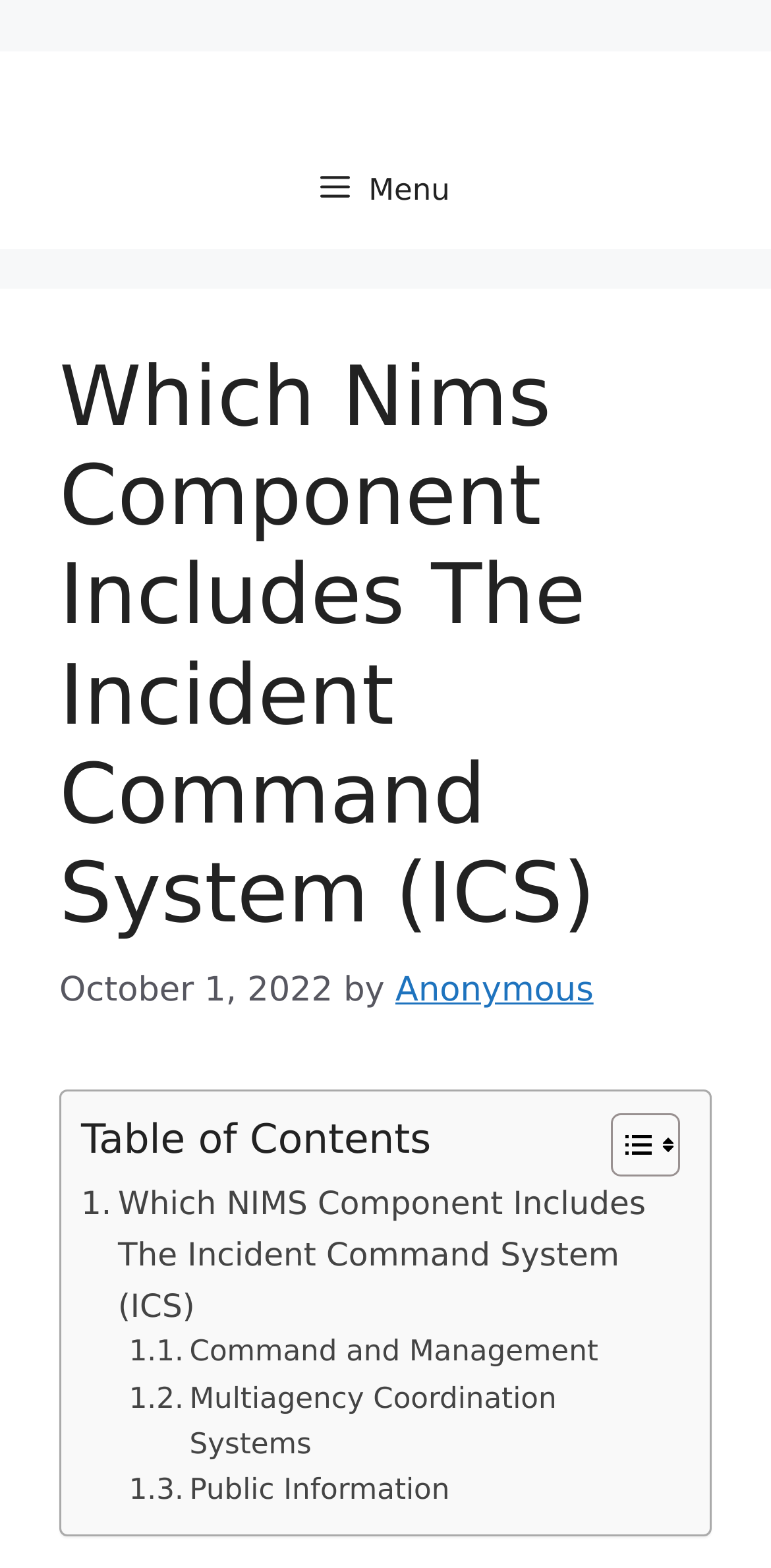Respond with a single word or phrase to the following question:
How many links are in the table of contents?

4